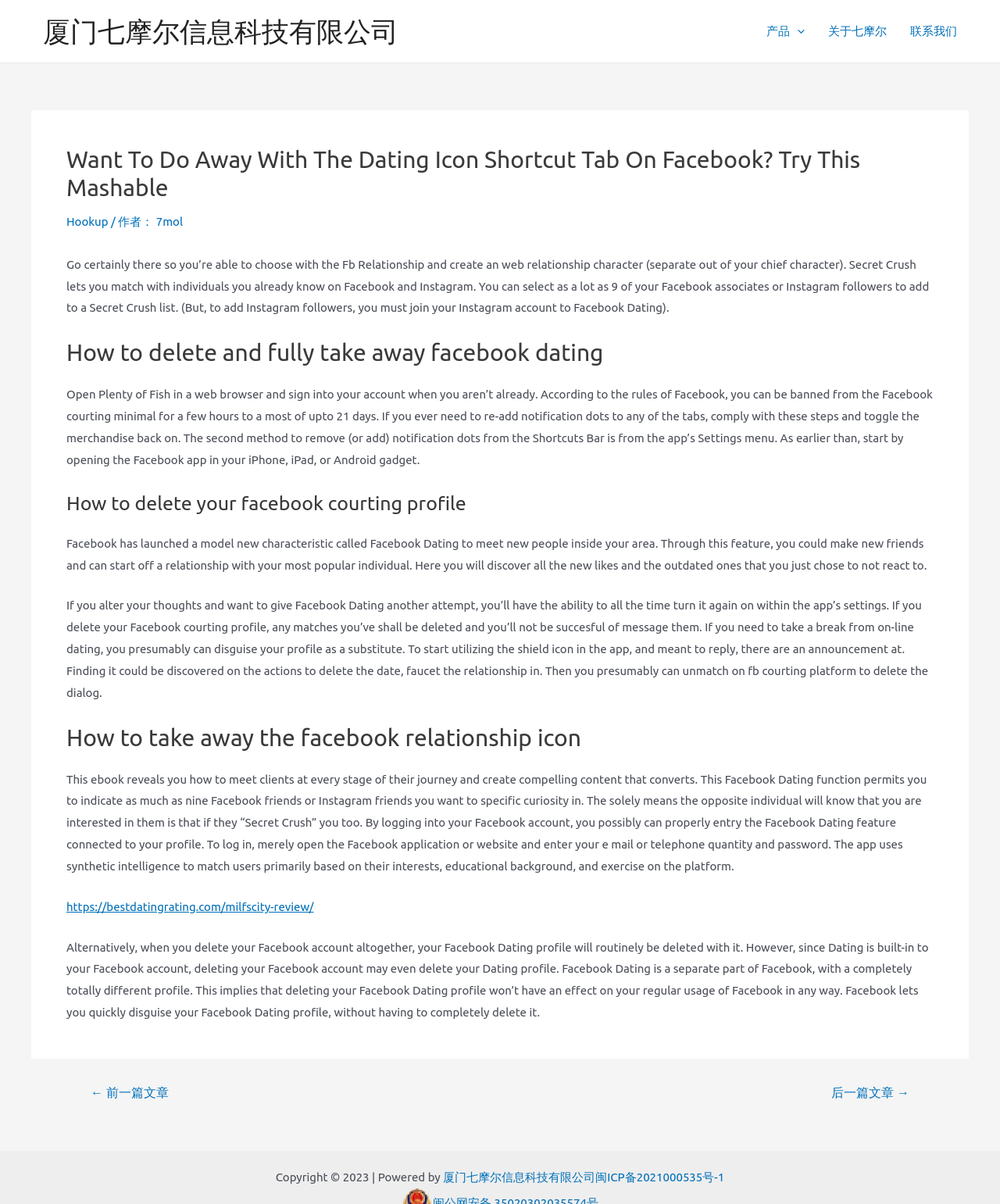How many methods are described to remove the Facebook dating icon?
Give a comprehensive and detailed explanation for the question.

I found the answer by reading the article section, where it describes two methods to remove the Facebook dating icon: one from the app's settings menu and another from the shortcuts bar.